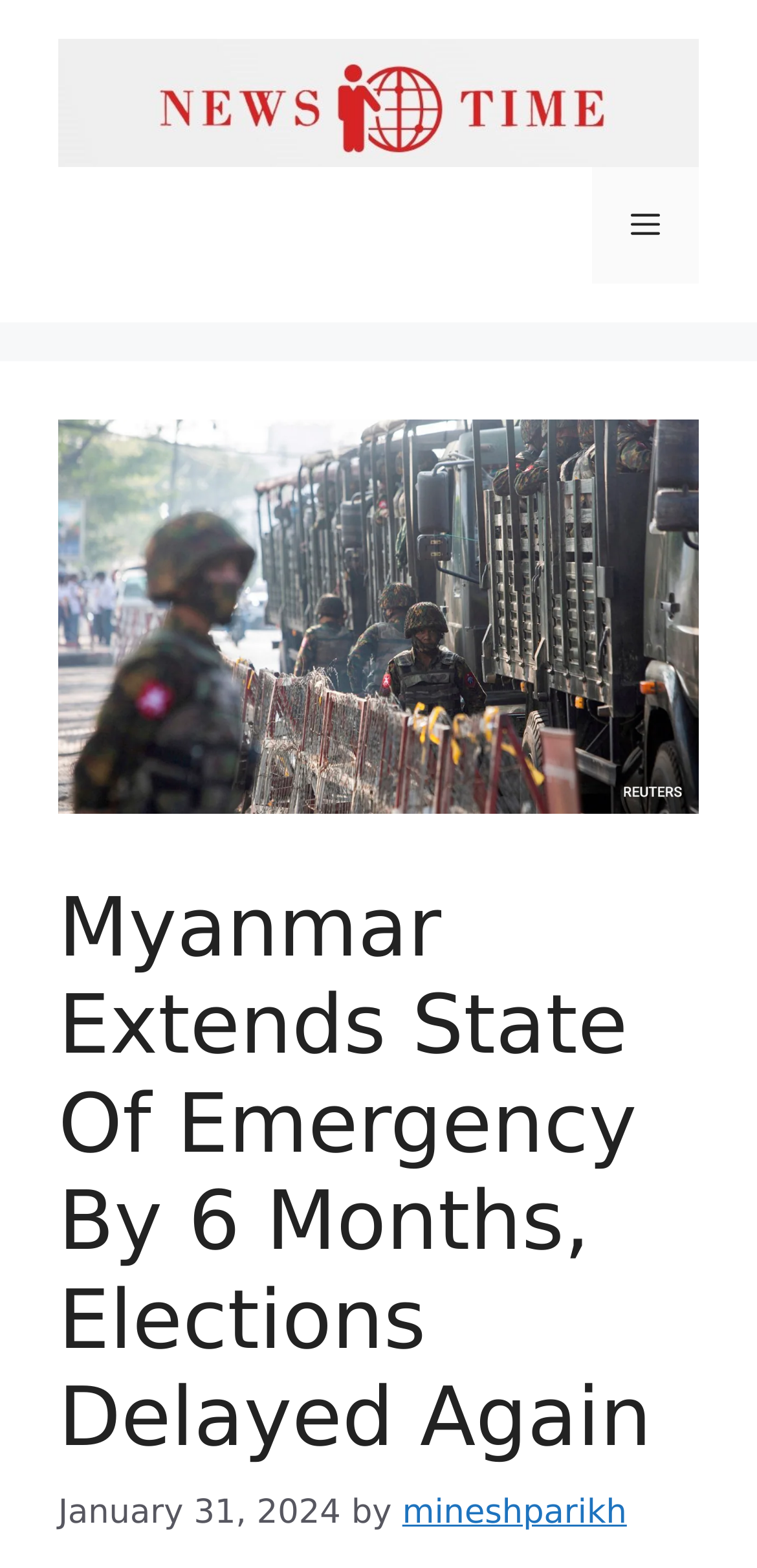What is the date of the article?
Examine the image and give a concise answer in one word or a short phrase.

January 31, 2024